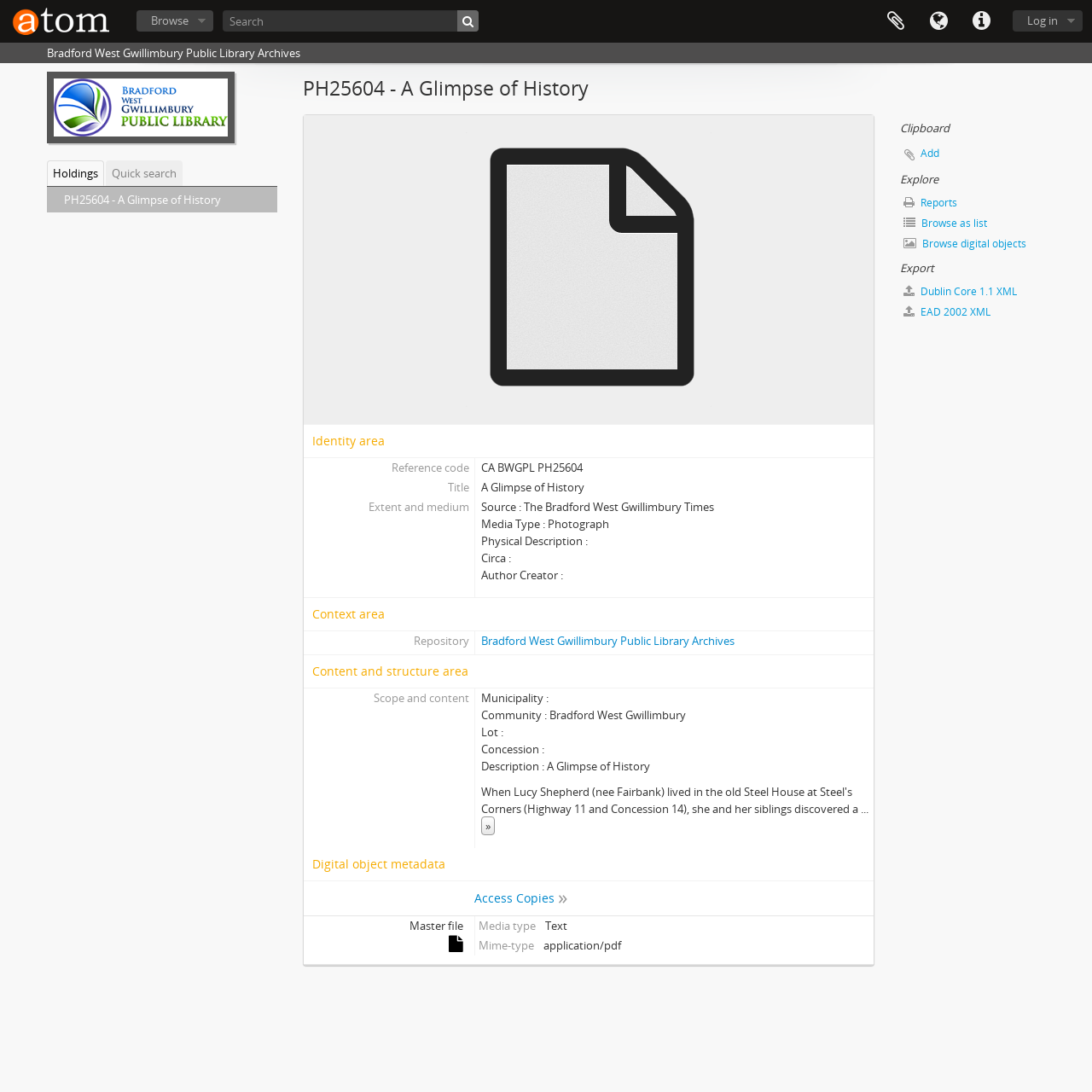Predict the bounding box coordinates of the UI element that matches this description: "Holdings". The coordinates should be in the format [left, top, right, bottom] with each value between 0 and 1.

[0.043, 0.147, 0.095, 0.17]